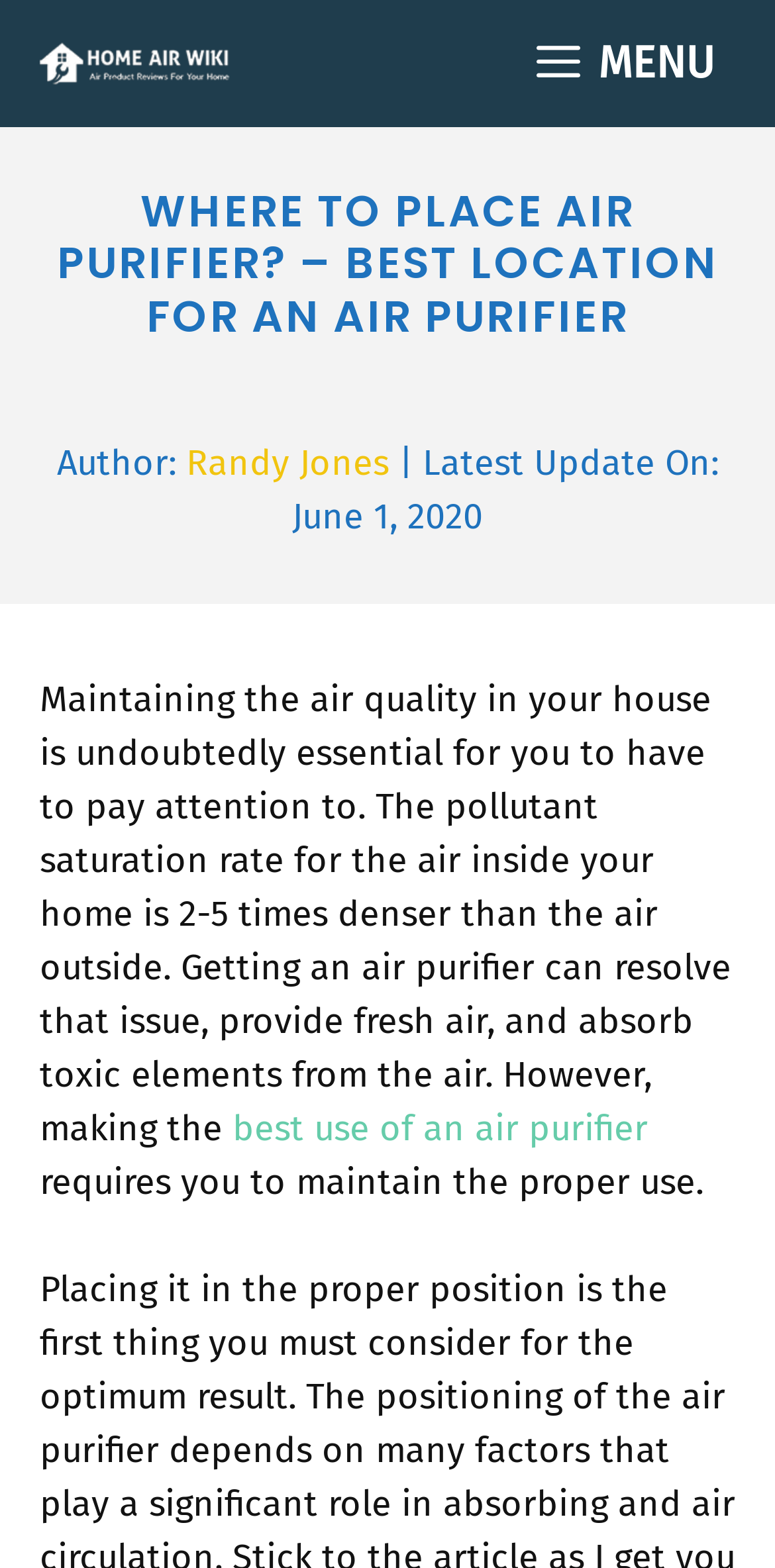Using the information in the image, give a detailed answer to the following question: What is the importance of maintaining air quality in a house?

According to the webpage, maintaining air quality in a house is essential for health because the pollutant saturation rate for the air inside a home is 2-5 times denser than the air outside, which can be resolved by getting an air purifier.